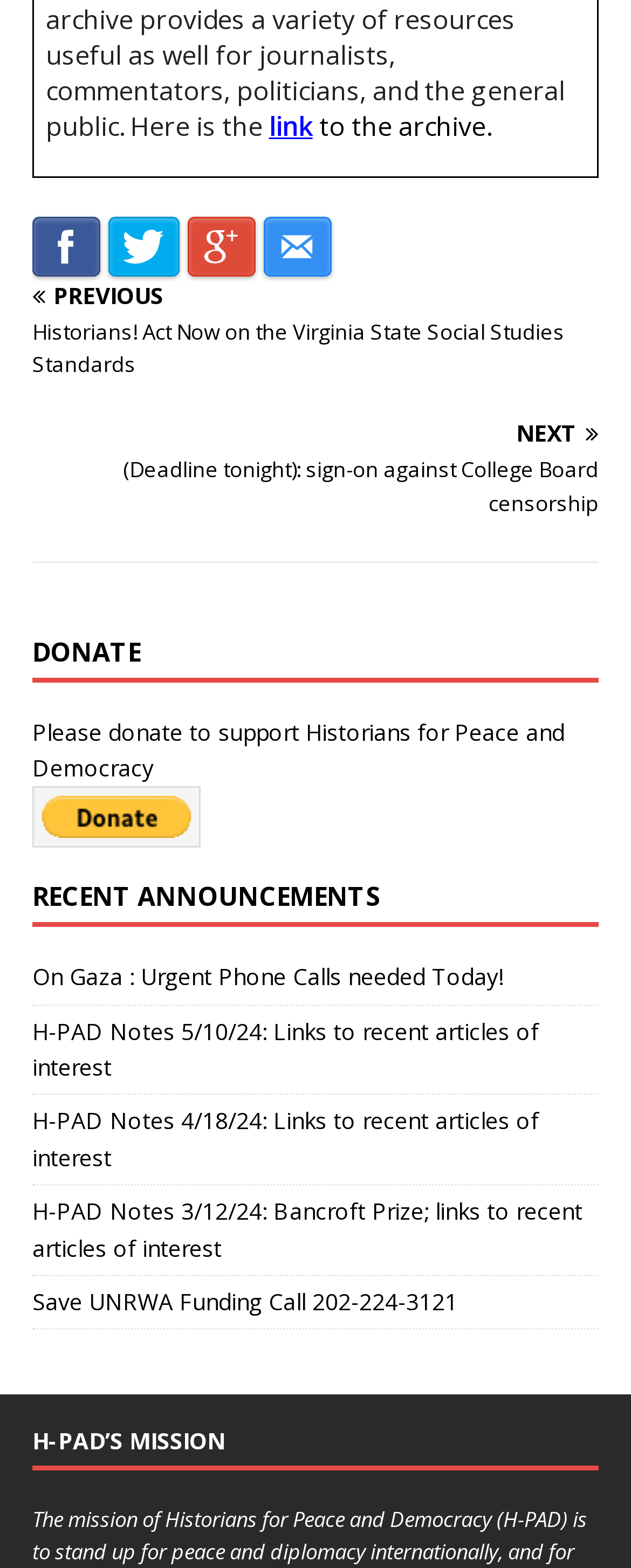Please provide the bounding box coordinates for the UI element as described: "Skip to Main Content". The coordinates must be four floats between 0 and 1, represented as [left, top, right, bottom].

None